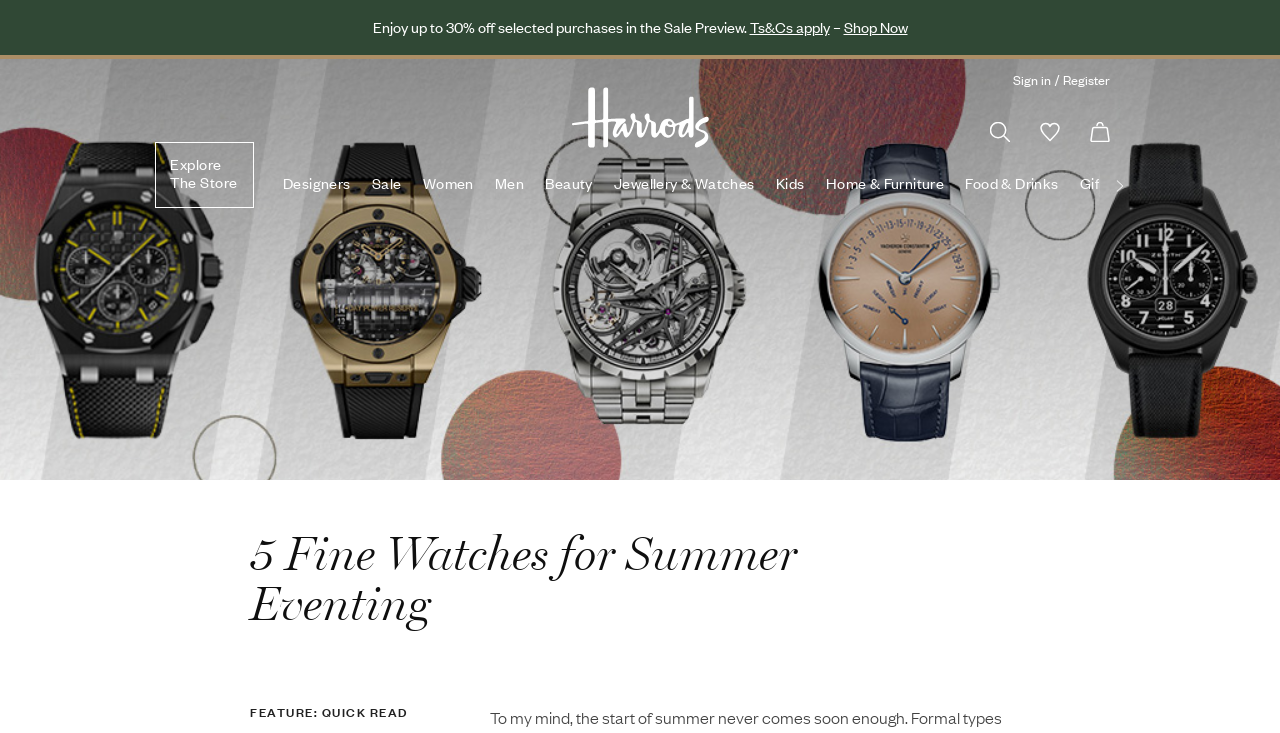Provide the bounding box coordinates for the UI element described in this sentence: "Shop Now". The coordinates should be four float values between 0 and 1, i.e., [left, top, right, bottom].

[0.659, 0.022, 0.709, 0.05]